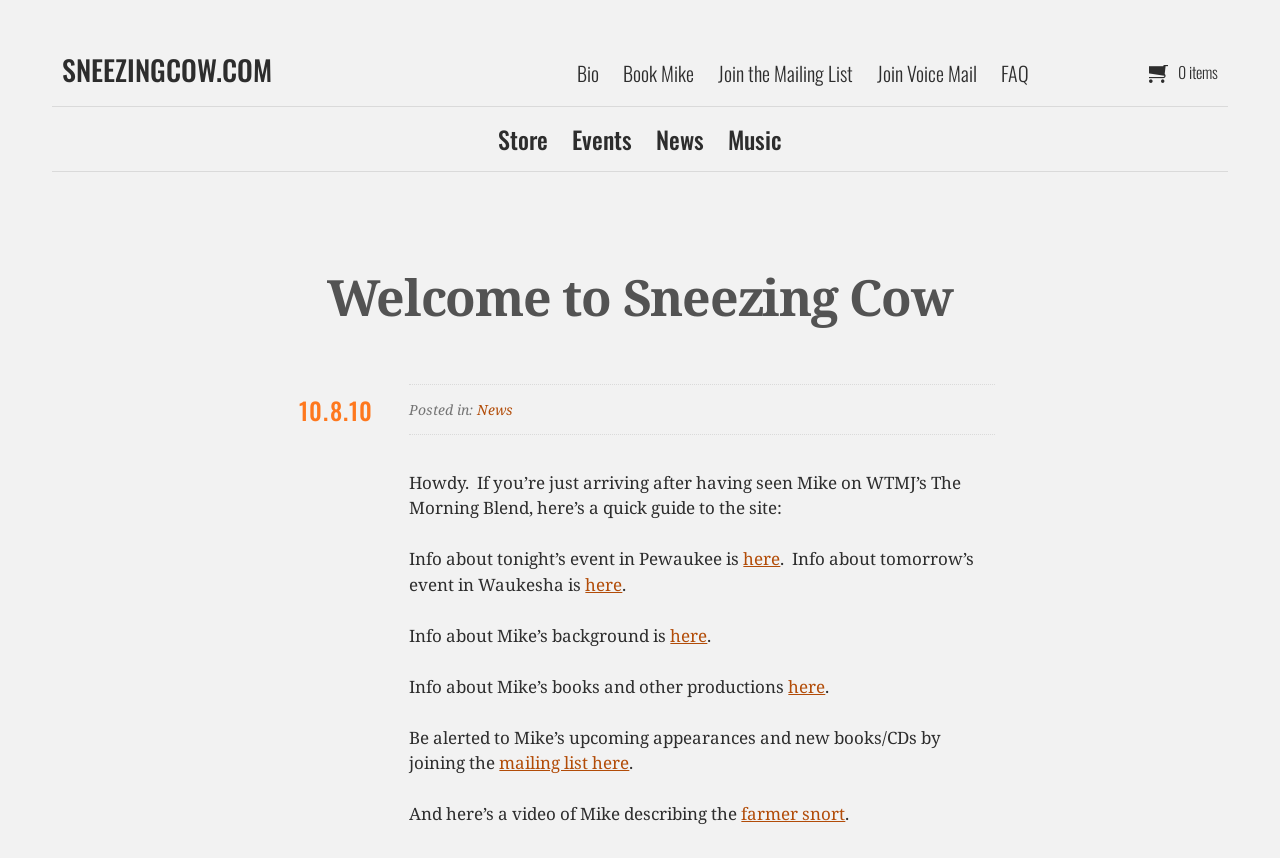Please locate the bounding box coordinates for the element that should be clicked to achieve the following instruction: "Get information about tonight's event". Ensure the coordinates are given as four float numbers between 0 and 1, i.e., [left, top, right, bottom].

[0.581, 0.638, 0.61, 0.665]